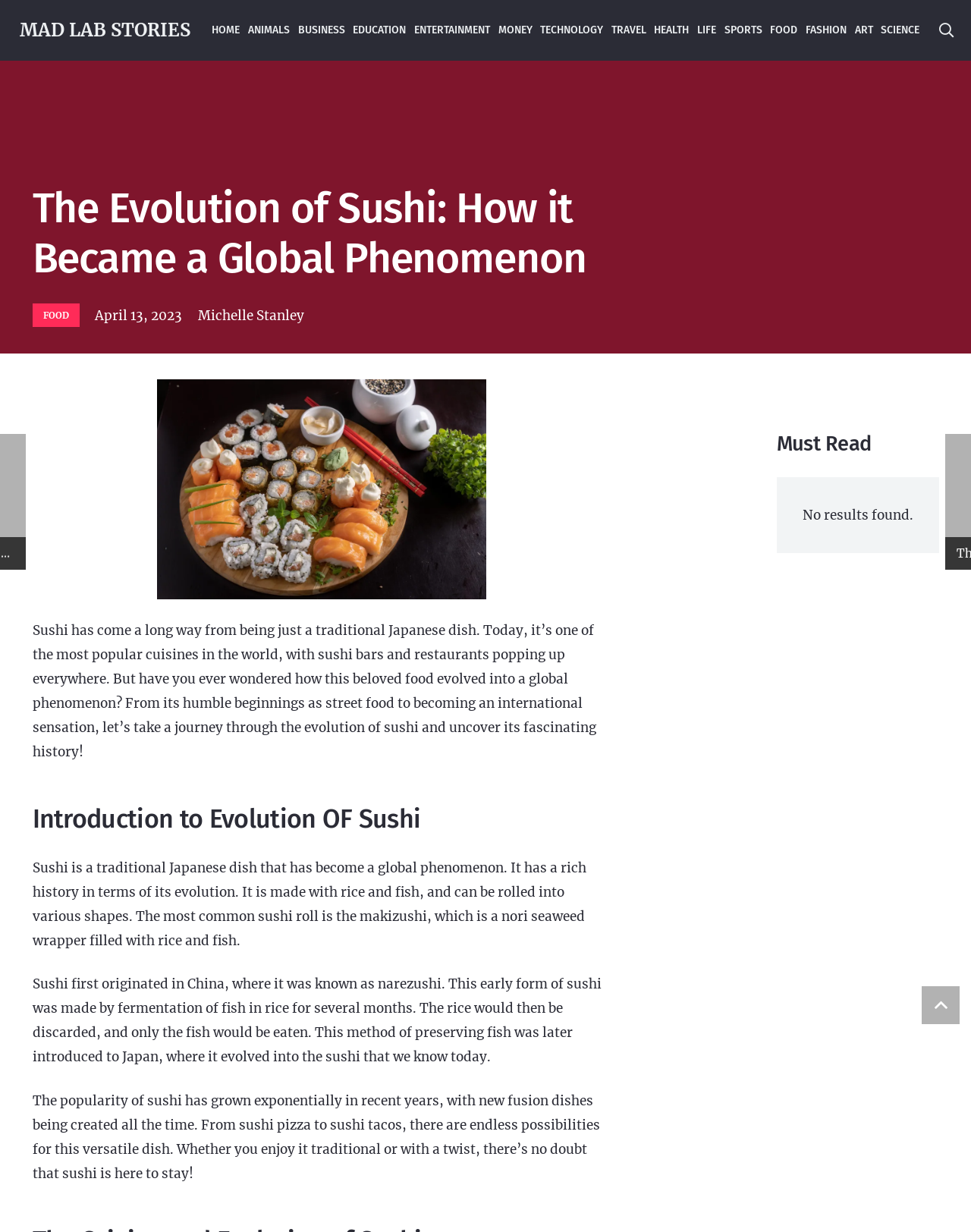Answer with a single word or phrase: 
What is the main topic of the article?

The evolution of sushi